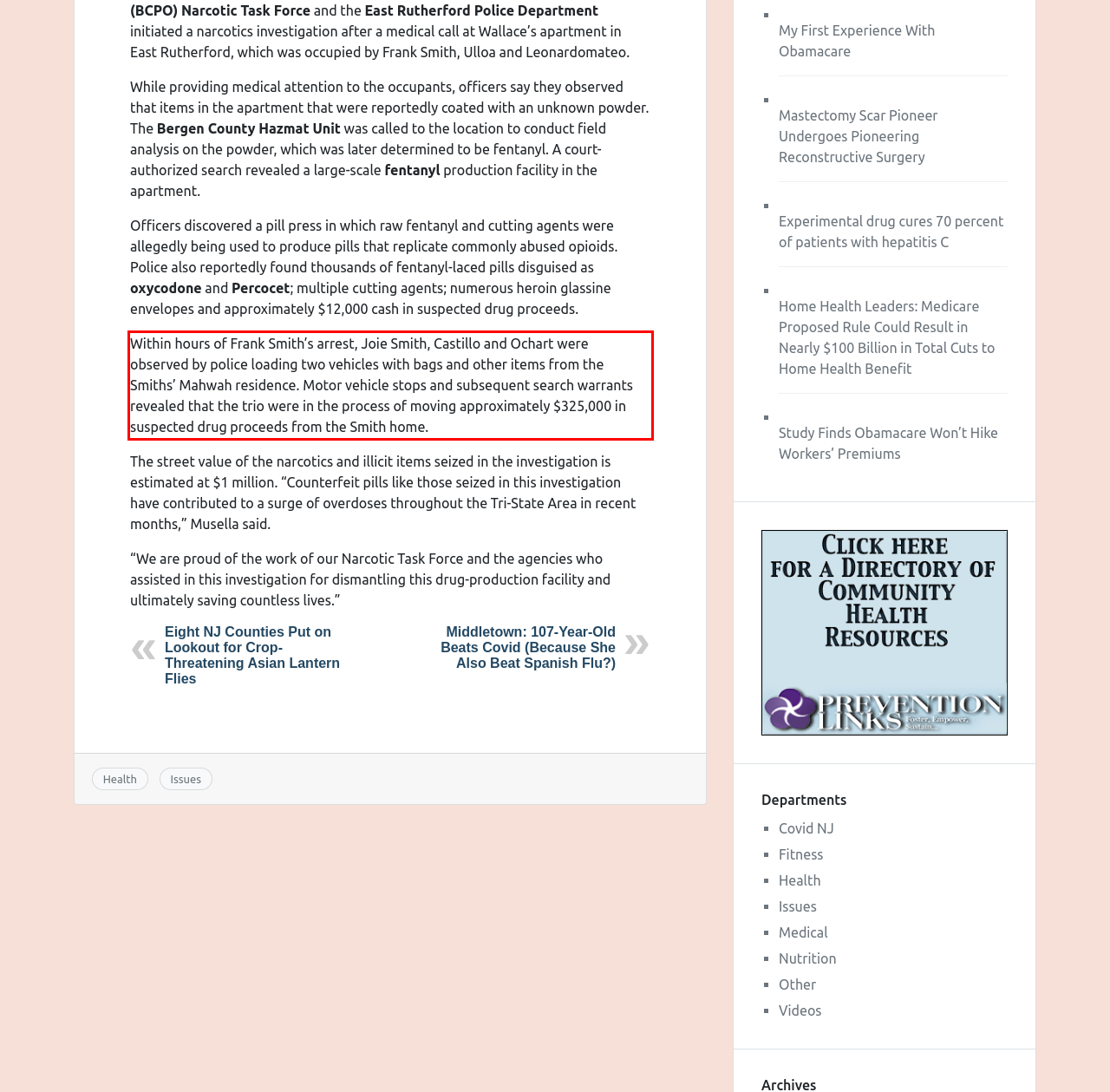There is a screenshot of a webpage with a red bounding box around a UI element. Please use OCR to extract the text within the red bounding box.

Within hours of Frank Smith’s arrest, Joie Smith, Castillo and Ochart were observed by police loading two vehicles with bags and other items from the Smiths’ Mahwah residence. Motor vehicle stops and subsequent search warrants revealed that the trio were in the process of moving approximately $325,000 in suspected drug proceeds from the Smith home.